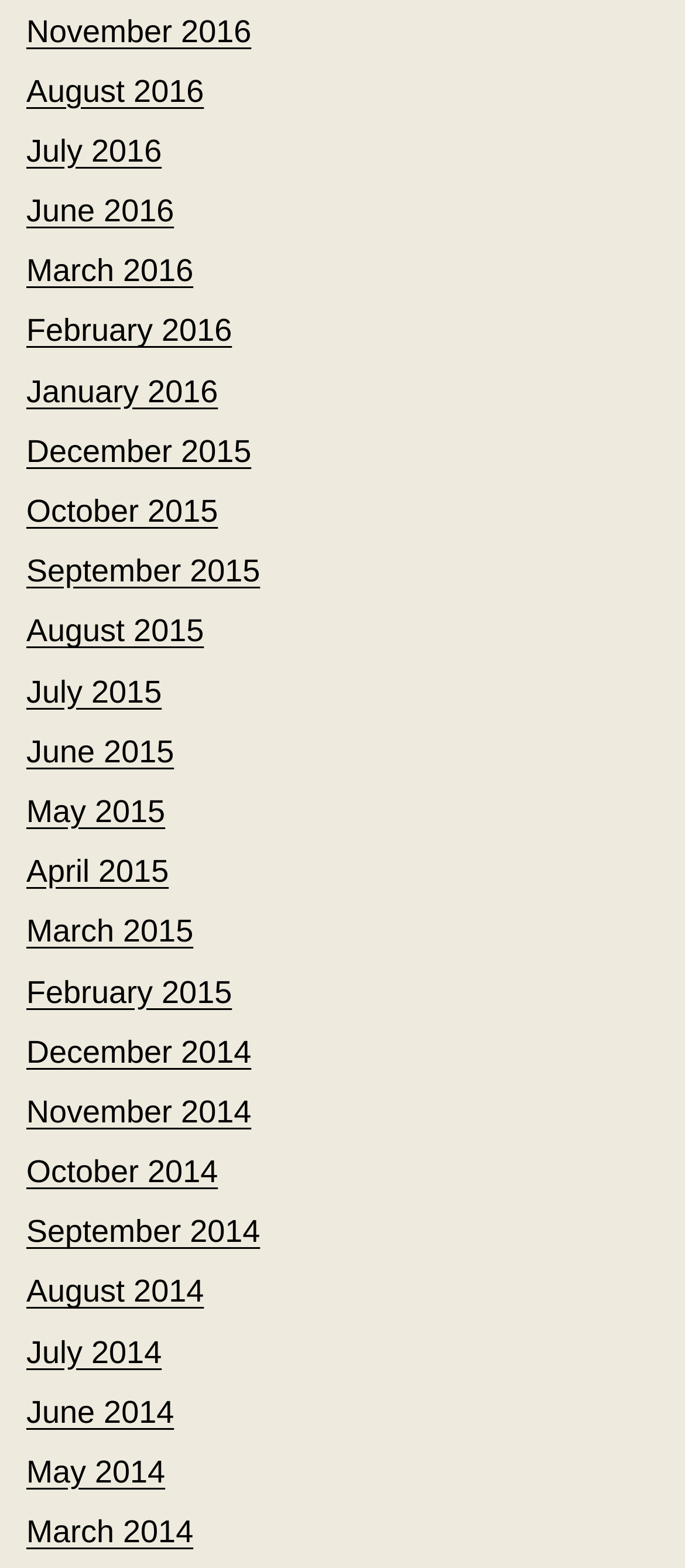Identify the bounding box coordinates of the clickable region necessary to fulfill the following instruction: "view March 2014". The bounding box coordinates should be four float numbers between 0 and 1, i.e., [left, top, right, bottom].

[0.038, 0.966, 0.282, 0.988]